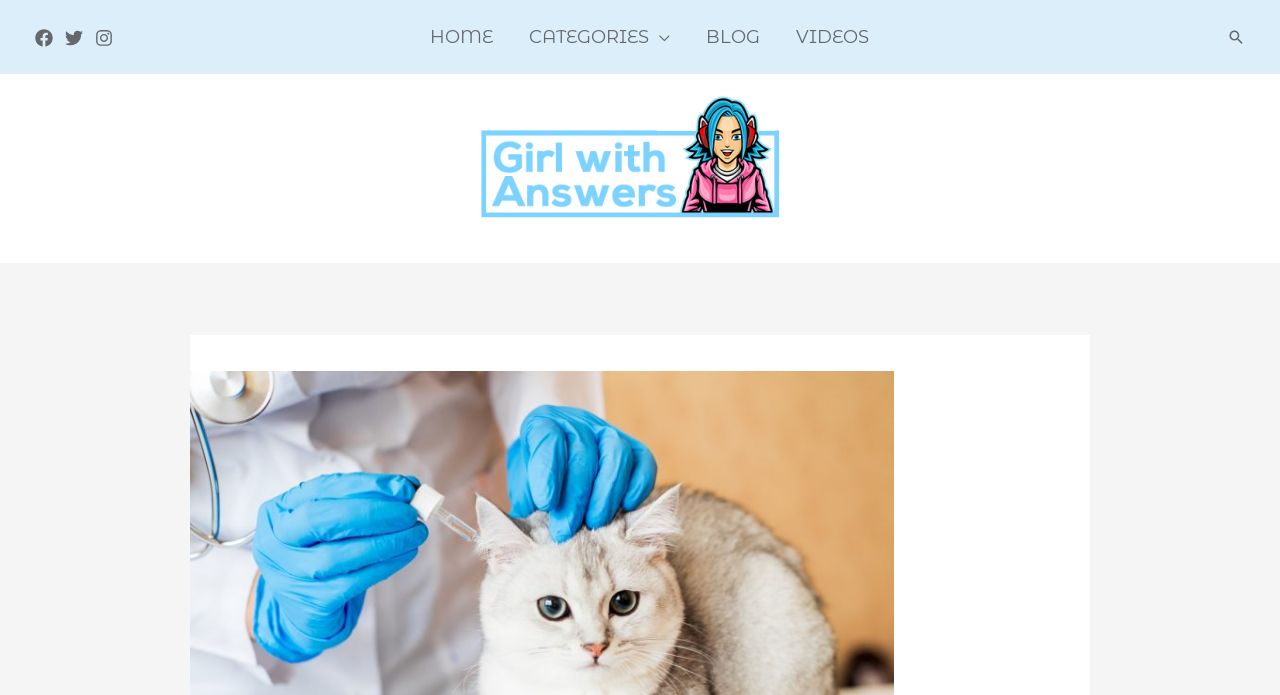Please determine the bounding box coordinates of the element's region to click for the following instruction: "visit Facebook page".

[0.027, 0.041, 0.041, 0.067]